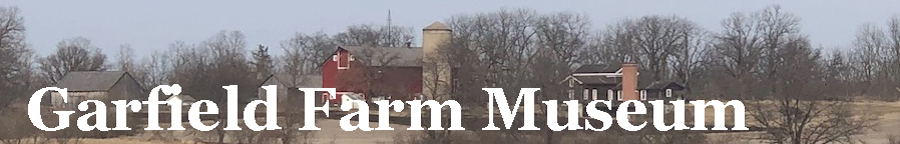Answer with a single word or phrase: 
What is the notable feature of the historic buildings in the image?

A red barn and a silo